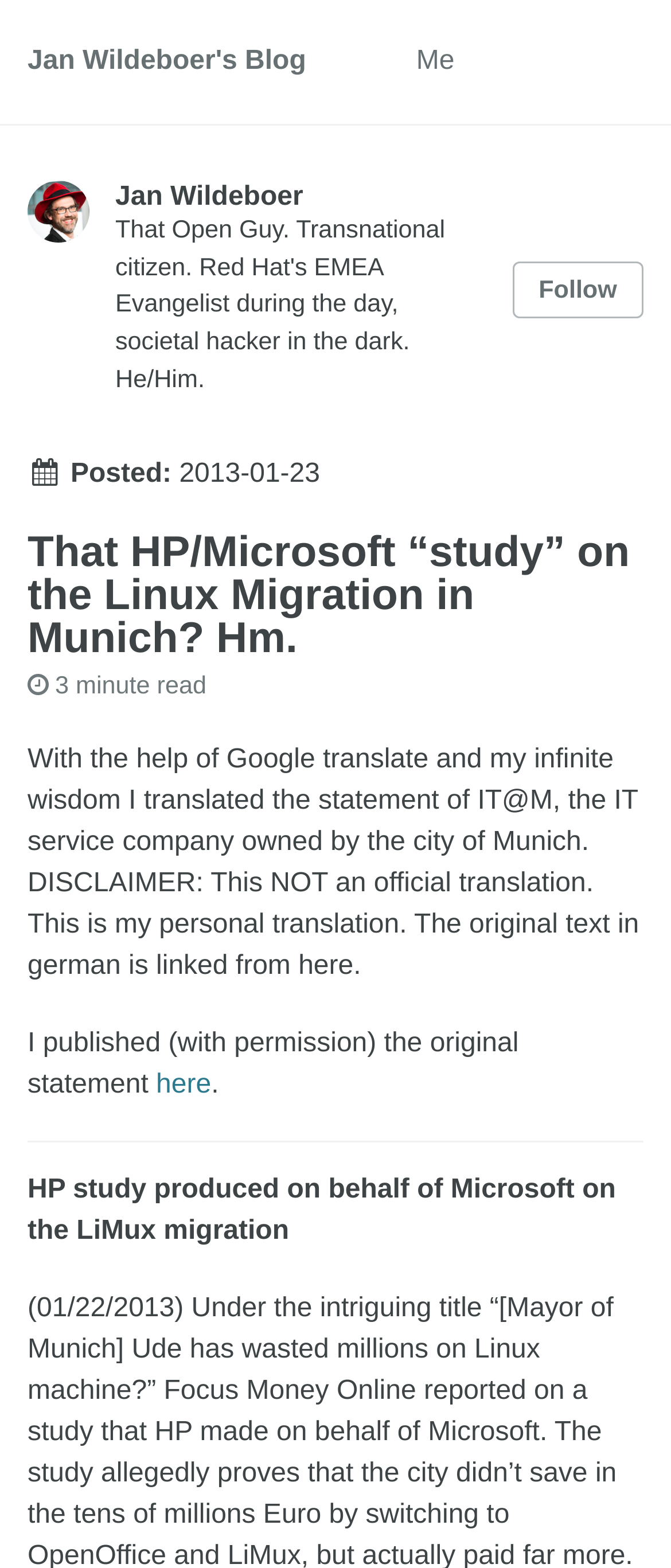Find the coordinates for the bounding box of the element with this description: "Jan Wildeboer's Blog".

[0.041, 0.018, 0.456, 0.061]